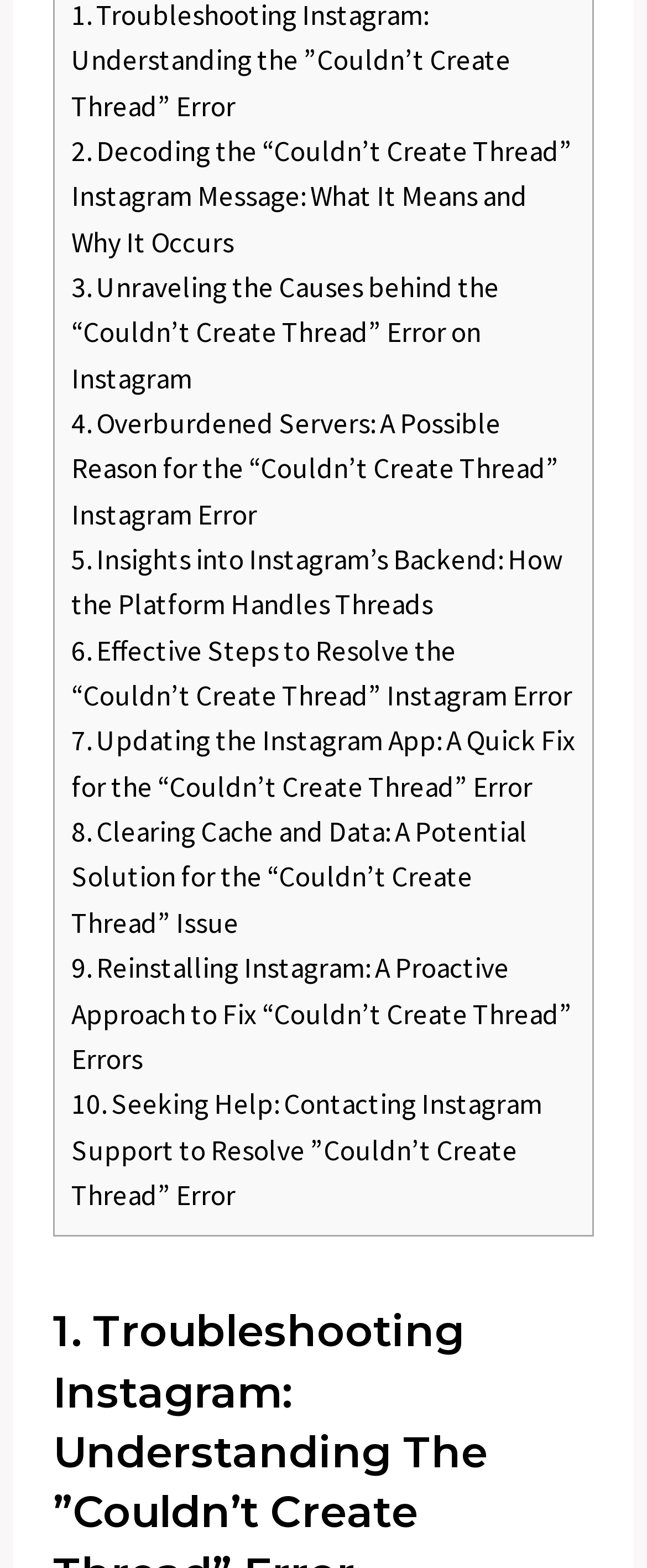Utilize the information from the image to answer the question in detail:
Can the webpage help users fix Instagram errors?

The webpage appears to be a collection of guides and articles that provide troubleshooting steps and solutions to fix the 'Couldn't Create Thread' error on Instagram. The titles of the articles suggest that the webpage is intended to help users resolve this error and other related issues.